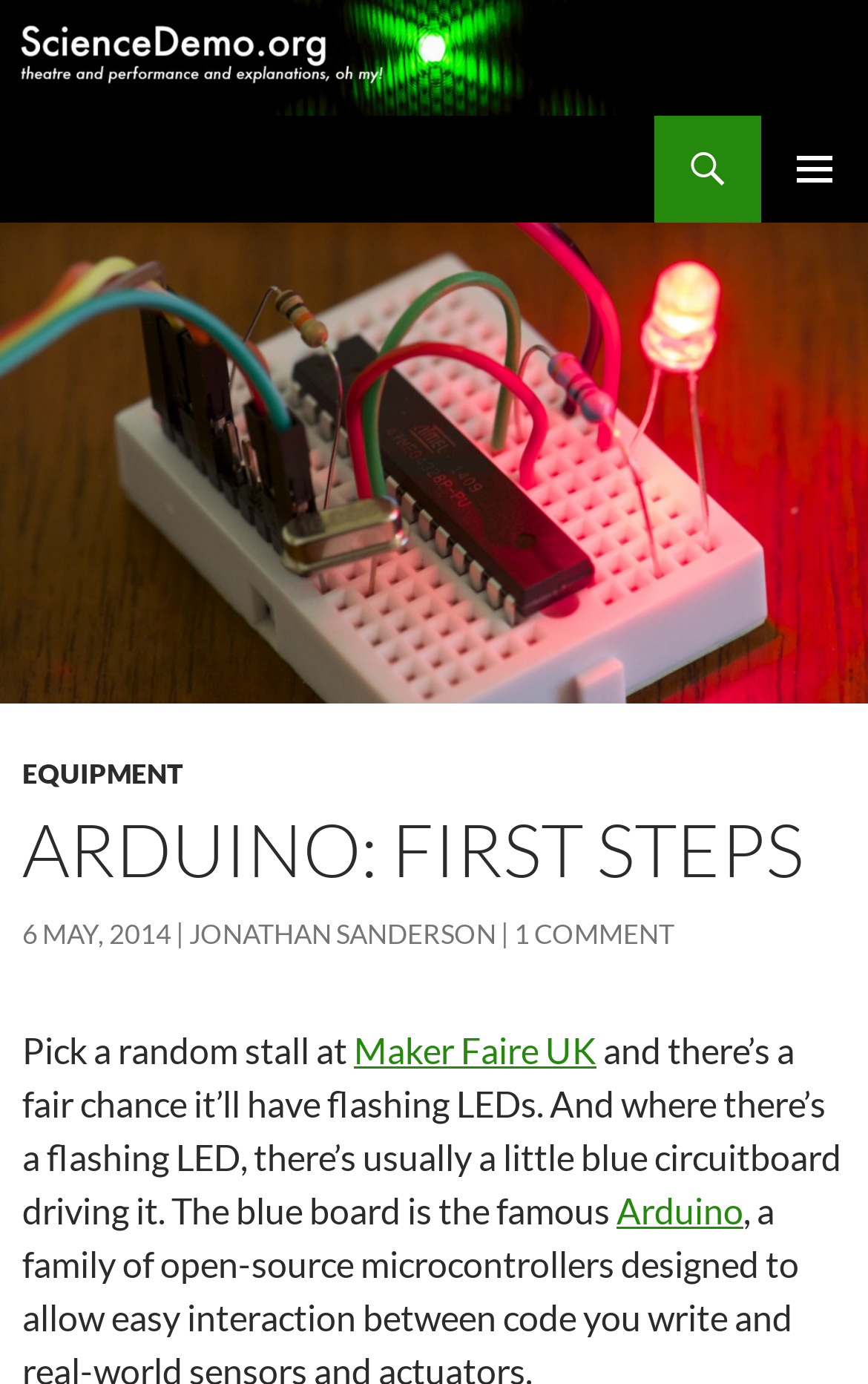What is the date of the article?
Based on the screenshot, respond with a single word or phrase.

6 May, 2014